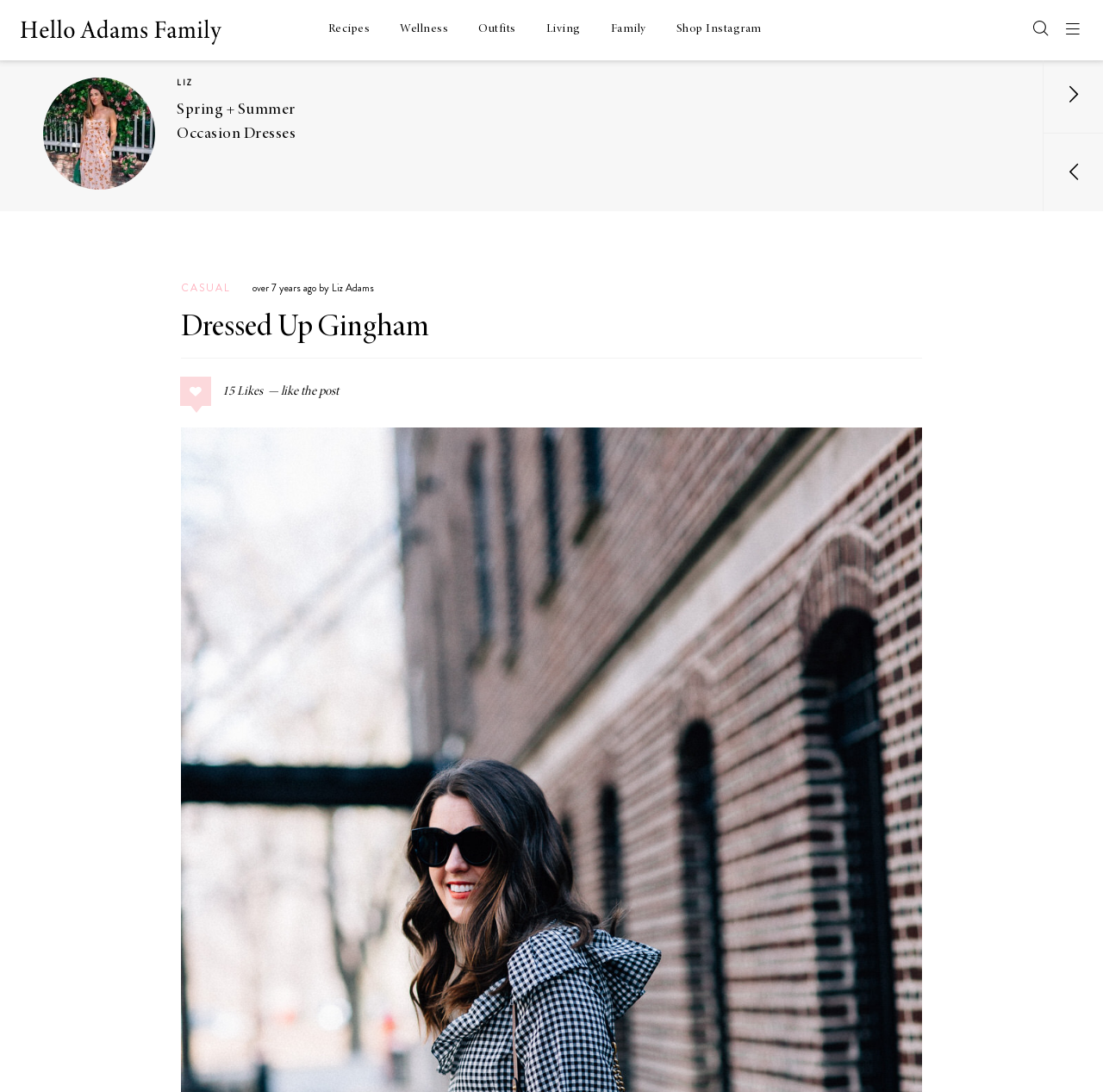Can you specify the bounding box coordinates of the area that needs to be clicked to fulfill the following instruction: "Explore 'Mother’s Day Gift Guide'"?

[0.16, 0.8, 0.277, 0.845]